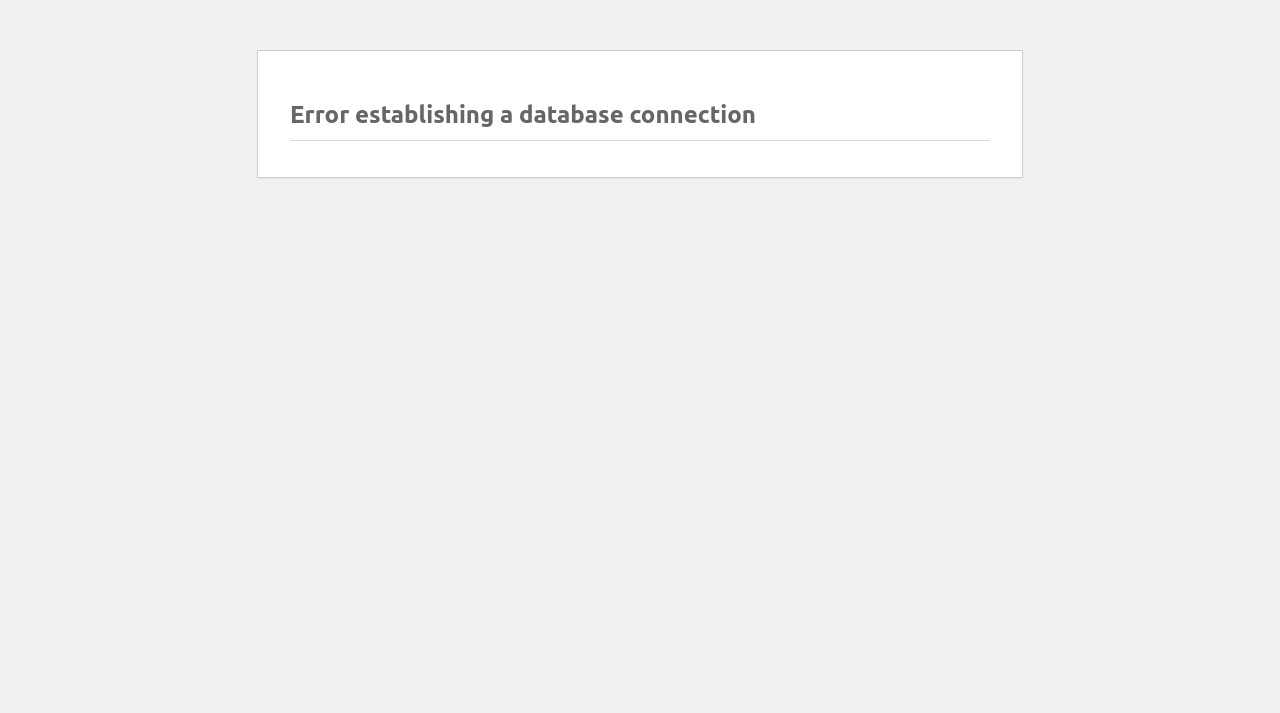Please locate and generate the primary heading on this webpage.

Error establishing a database connection